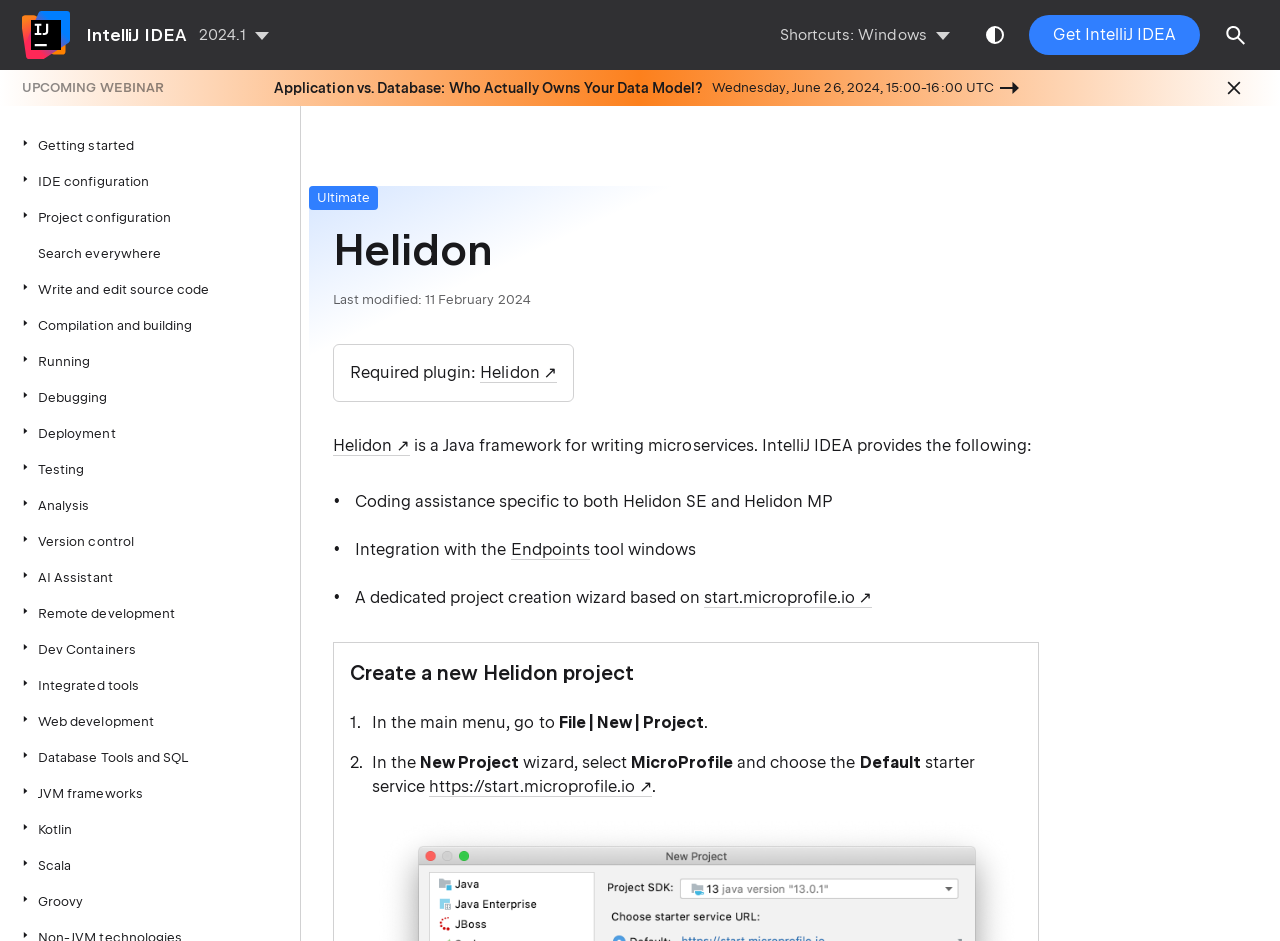What is the name of the Java framework mentioned on the webpage?
Please answer the question as detailed as possible based on the image.

I found the name of the Java framework by looking at the heading element with the text 'Helidon' which has a bounding box coordinate of [0.26, 0.24, 0.901, 0.292]. This indicates that Helidon is the name of the Java framework mentioned on the webpage.